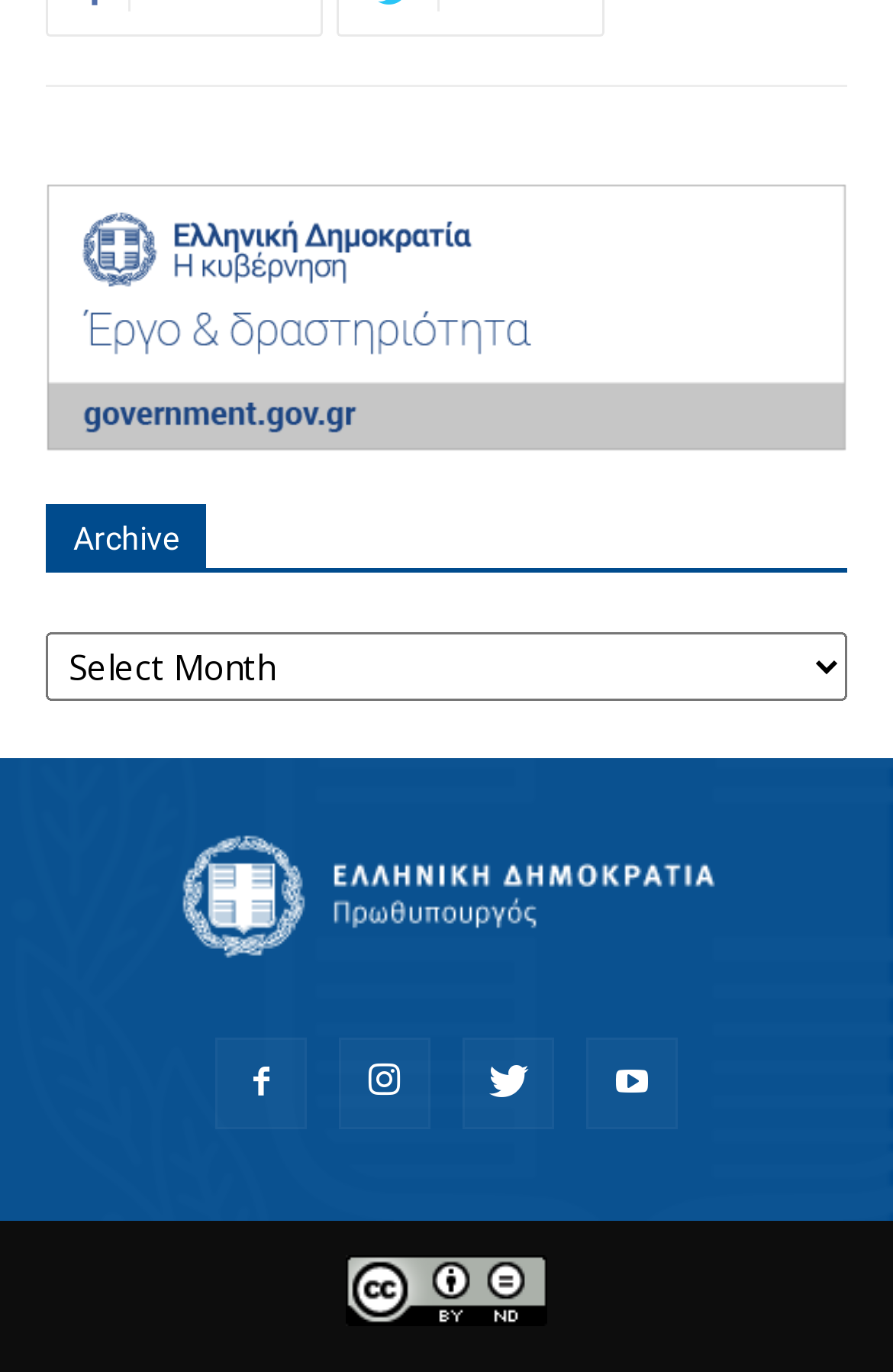Provide a short answer to the following question with just one word or phrase: How many links are present on the webpage?

6